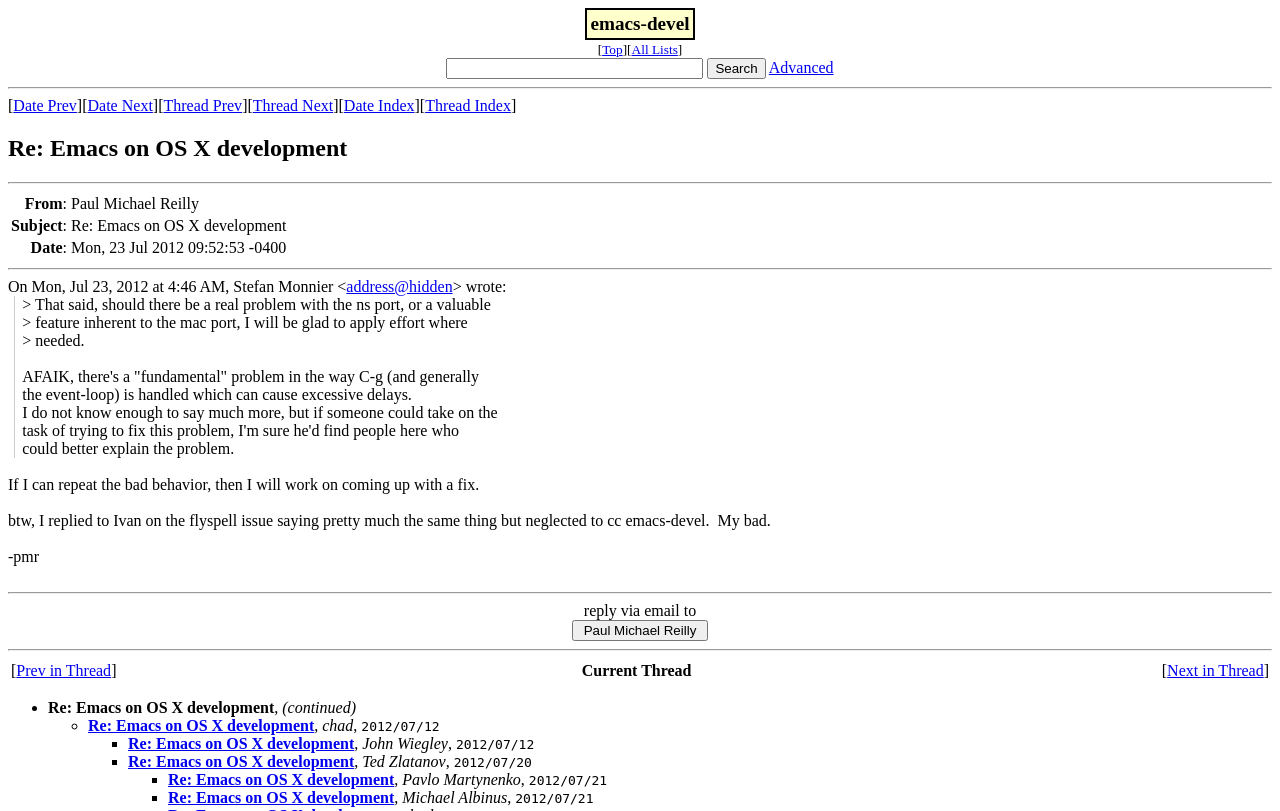Pinpoint the bounding box coordinates for the area that should be clicked to perform the following instruction: "Search for a topic".

[0.349, 0.072, 0.55, 0.097]